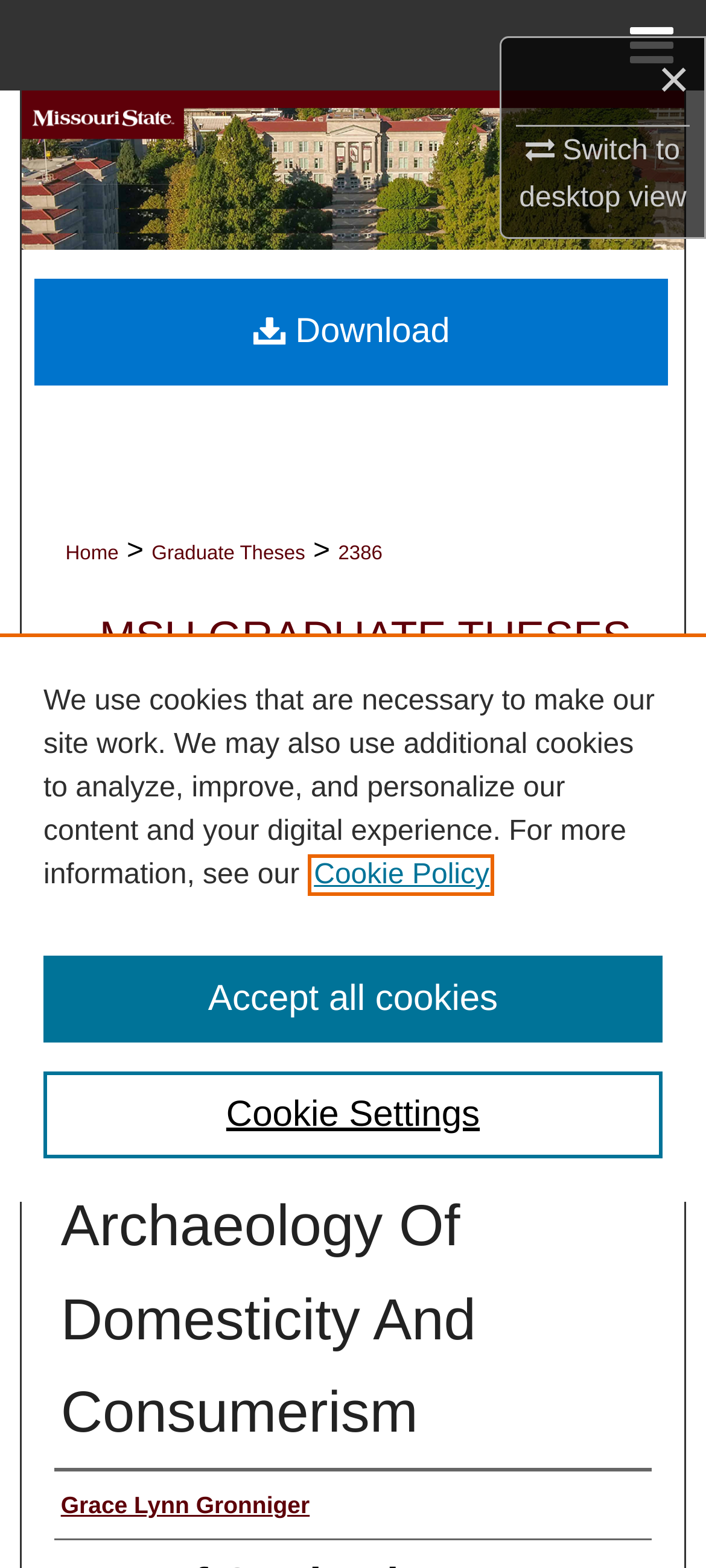Using the description "health", predict the bounding box of the relevant HTML element.

None